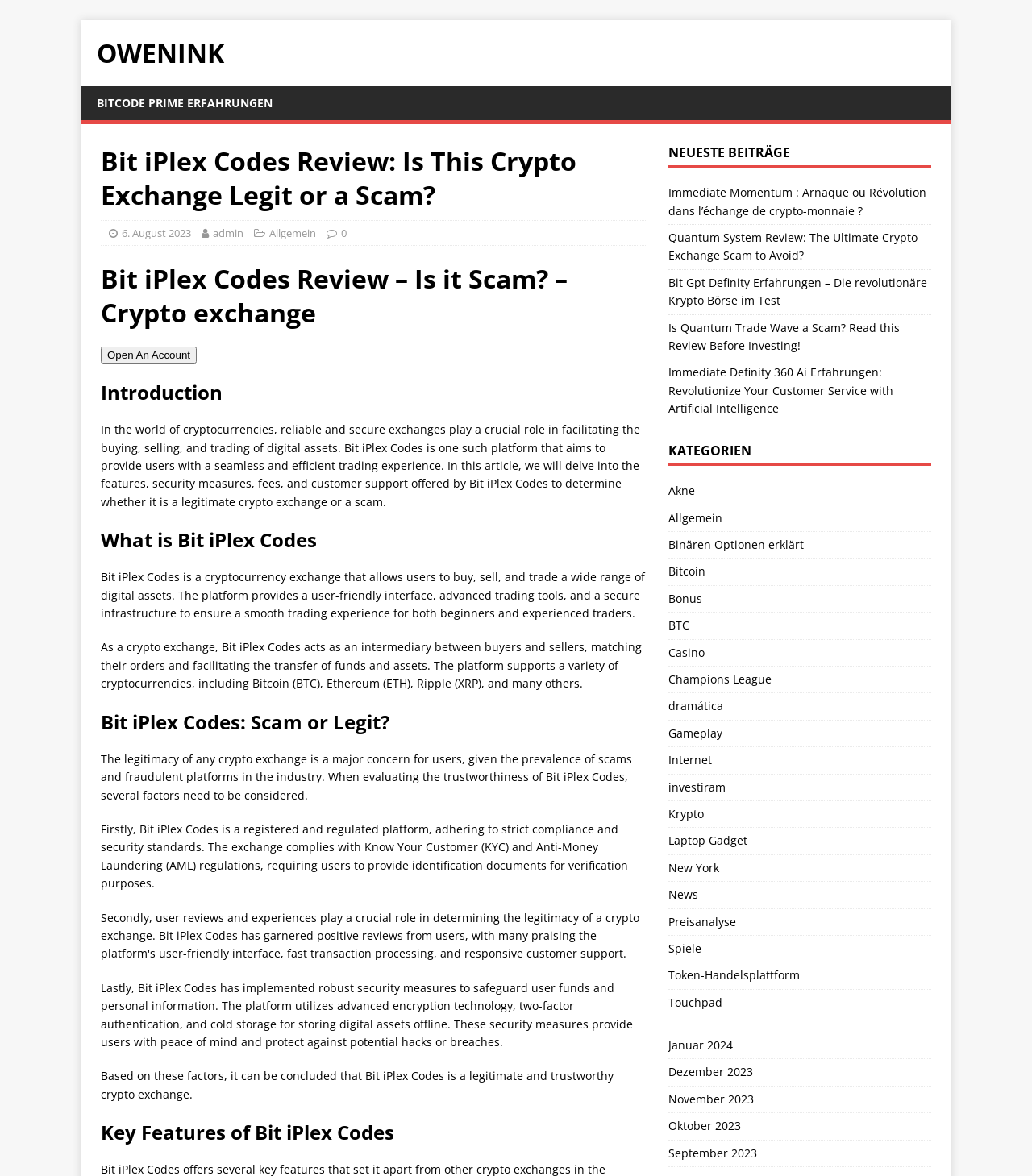Identify the coordinates of the bounding box for the element described below: "Januar 2024". Return the coordinates as four float numbers between 0 and 1: [left, top, right, bottom].

[0.647, 0.881, 0.902, 0.9]